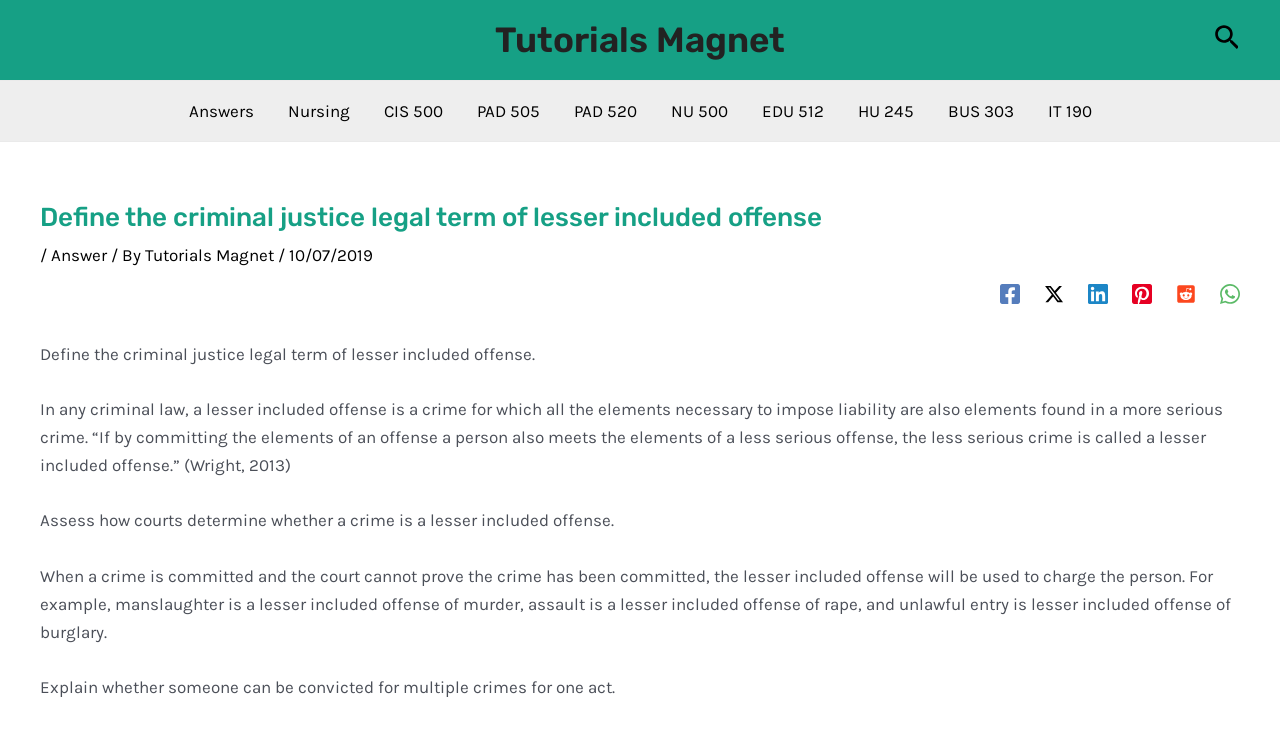What is the date mentioned on the webpage?
Please give a detailed and thorough answer to the question, covering all relevant points.

The date 10/07/2019 is mentioned on the webpage, which is likely the date when the content was published or updated.